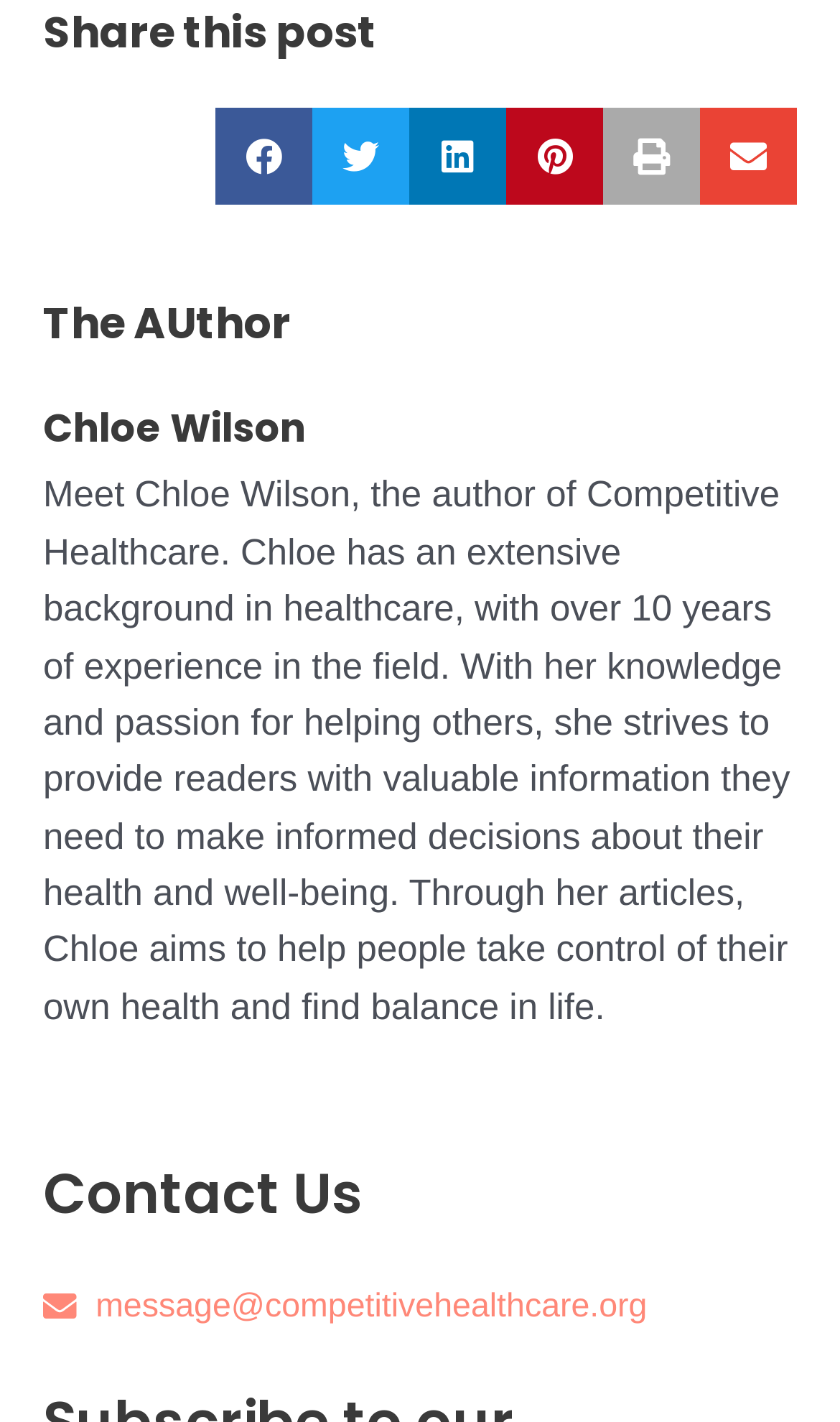What is the contact email address?
Based on the screenshot, answer the question with a single word or phrase.

message@competitivehealthcare.org